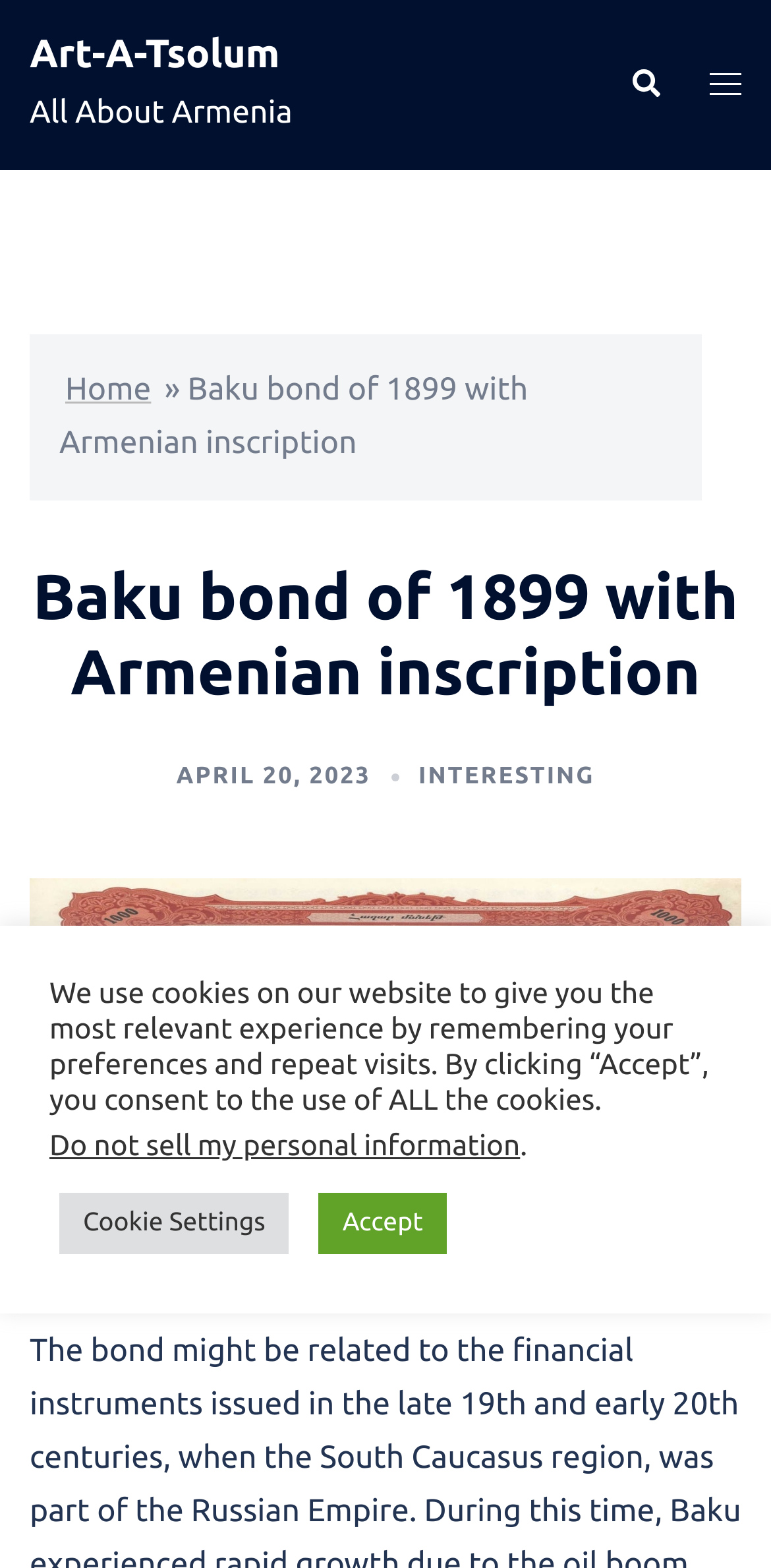Given the description April 20, 2023April 20, 2023, predict the bounding box coordinates of the UI element. Ensure the coordinates are in the format (top-left x, top-left y, bottom-right x, bottom-right y) and all values are between 0 and 1.

[0.229, 0.487, 0.481, 0.504]